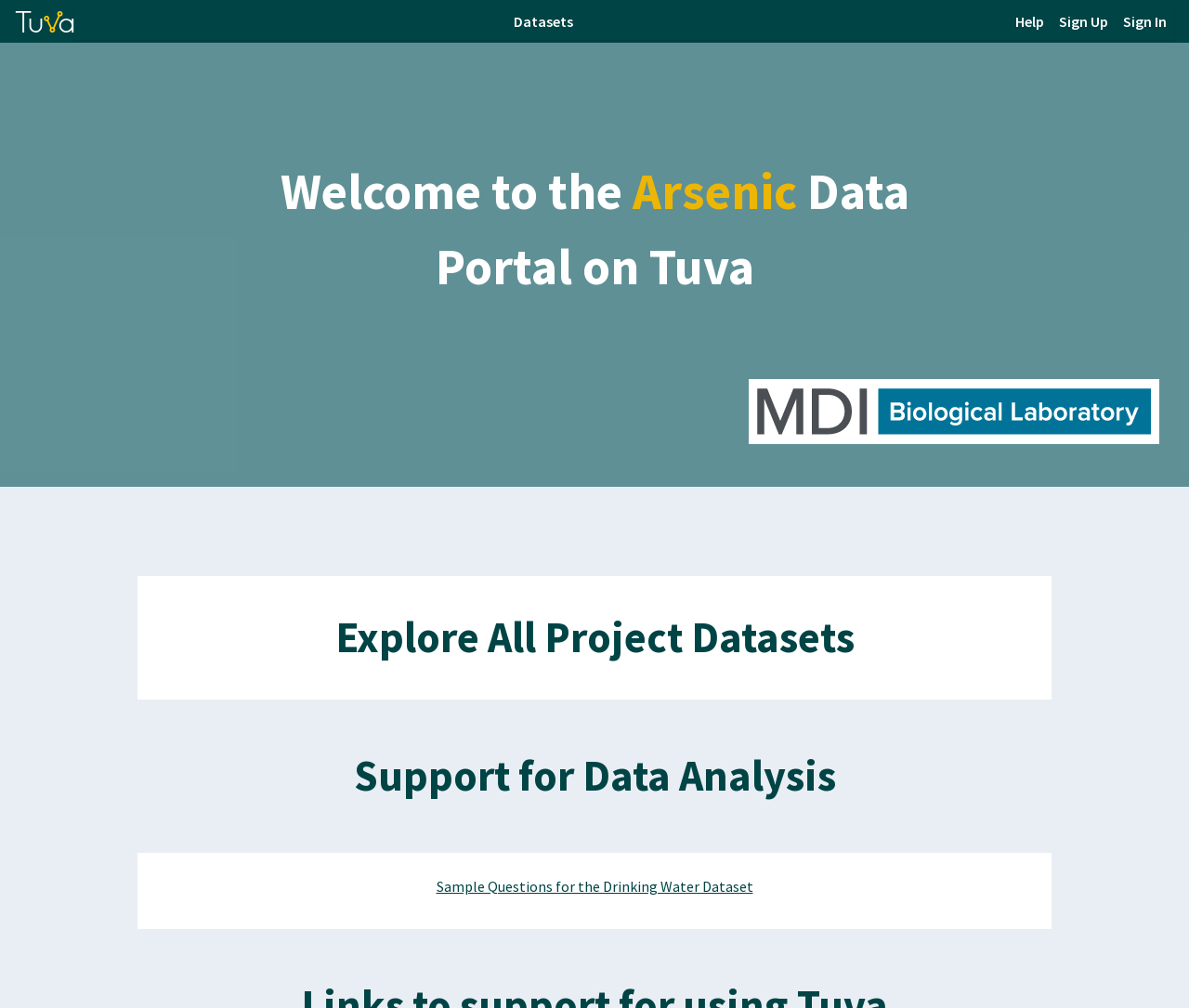Identify the bounding box for the described UI element: "Help".

[0.854, 0.012, 0.878, 0.03]